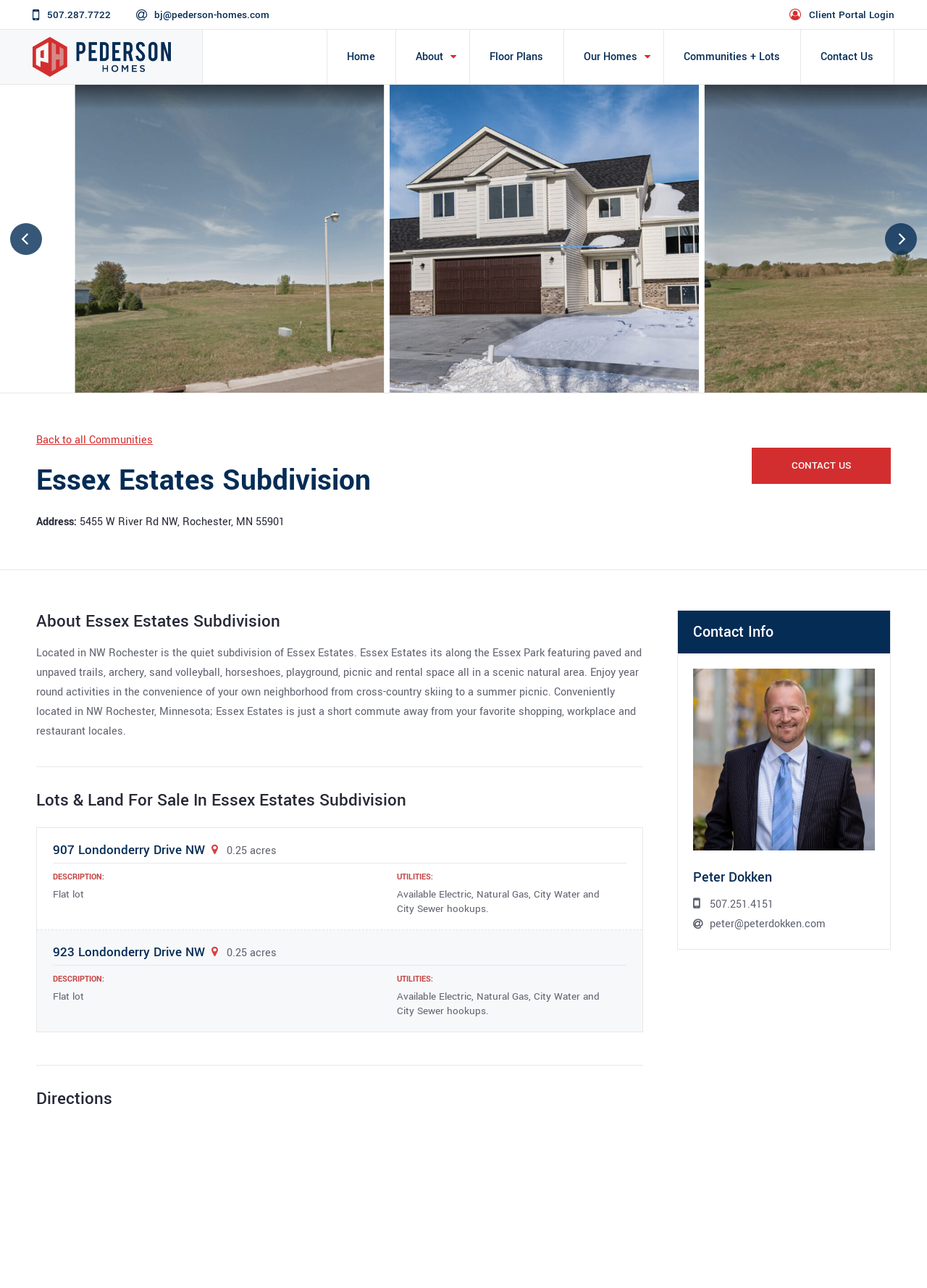What is the phone number to contact Pederson Homes?
Provide an in-depth answer to the question, covering all aspects.

I found the phone number by looking at the top of the webpage, where there are several links and contact information. The phone number is listed as 507.287.7722.